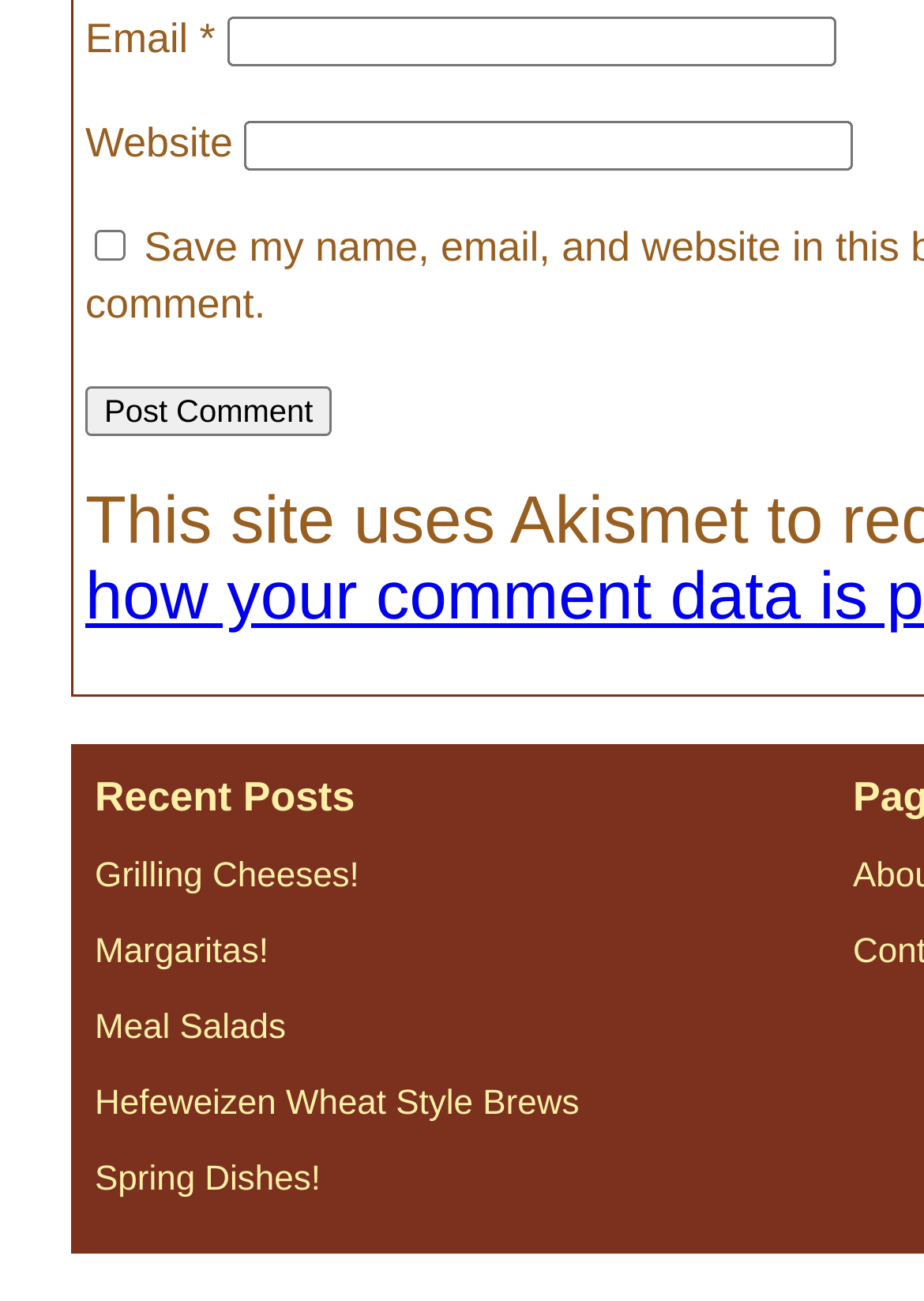Given the element description: "Hefeweizen Wheat Style Brews", predict the bounding box coordinates of the UI element it refers to, using four float numbers between 0 and 1, i.e., [left, top, right, bottom].

[0.103, 0.835, 0.627, 0.864]